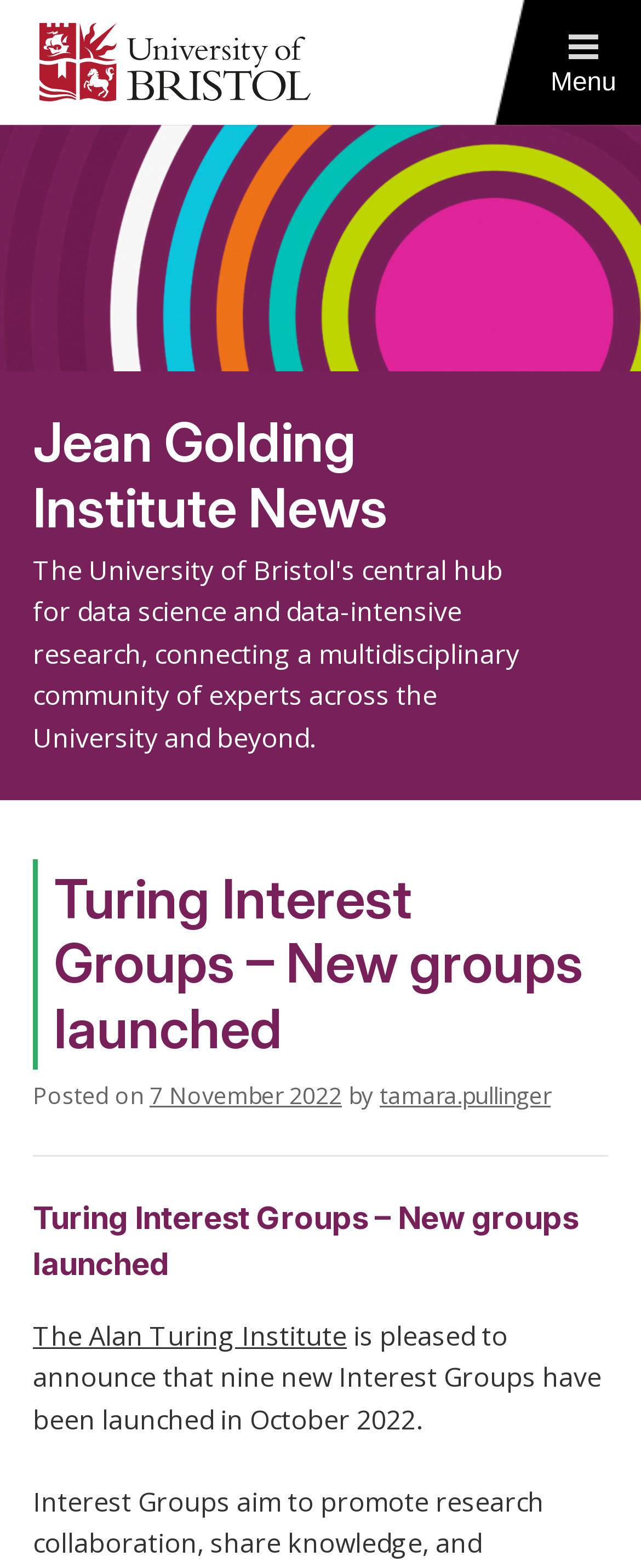Determine the title of the webpage and give its text content.

Turing Interest Groups – New groups launched